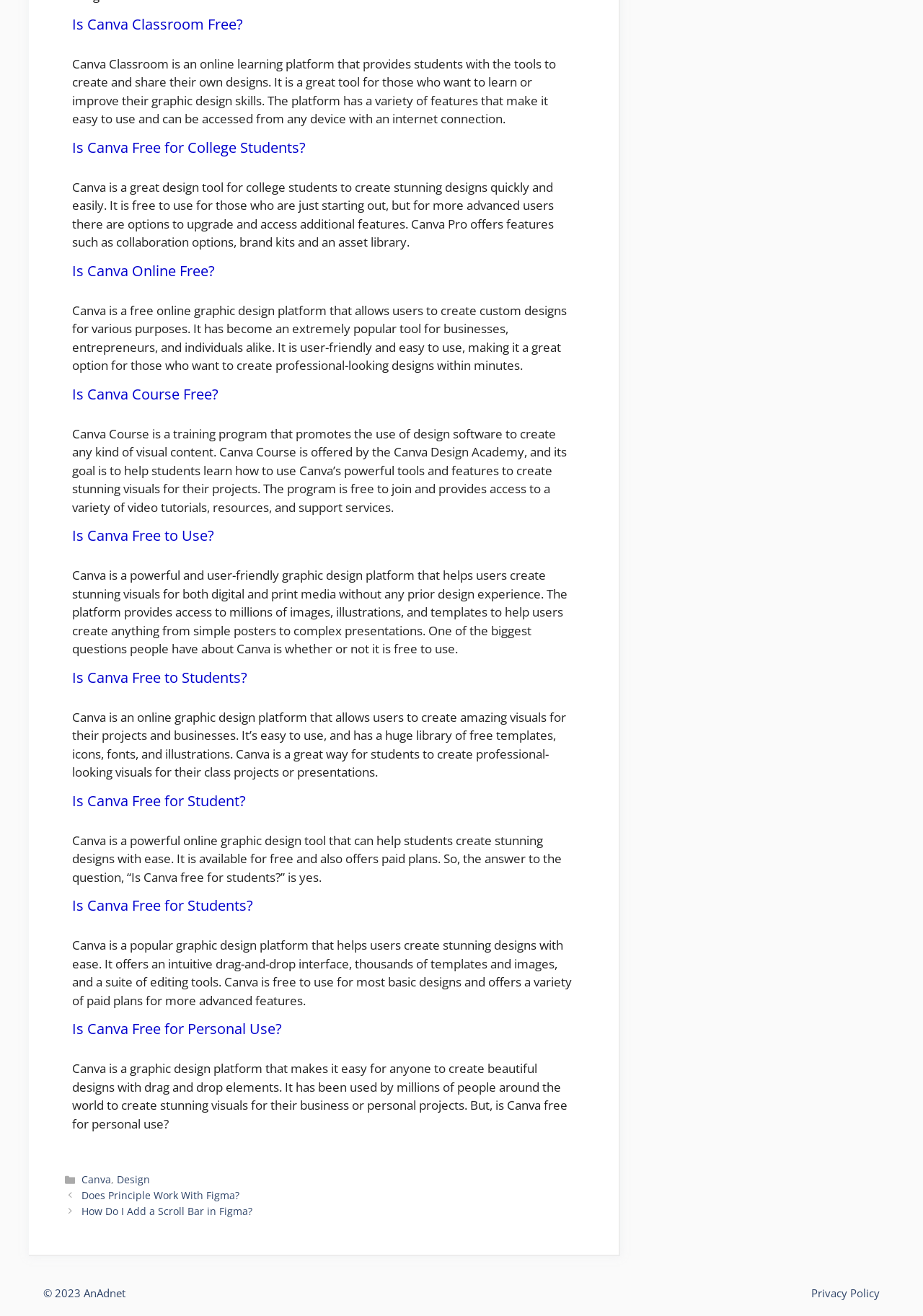Find and provide the bounding box coordinates for the UI element described with: "Design".

[0.127, 0.891, 0.163, 0.902]